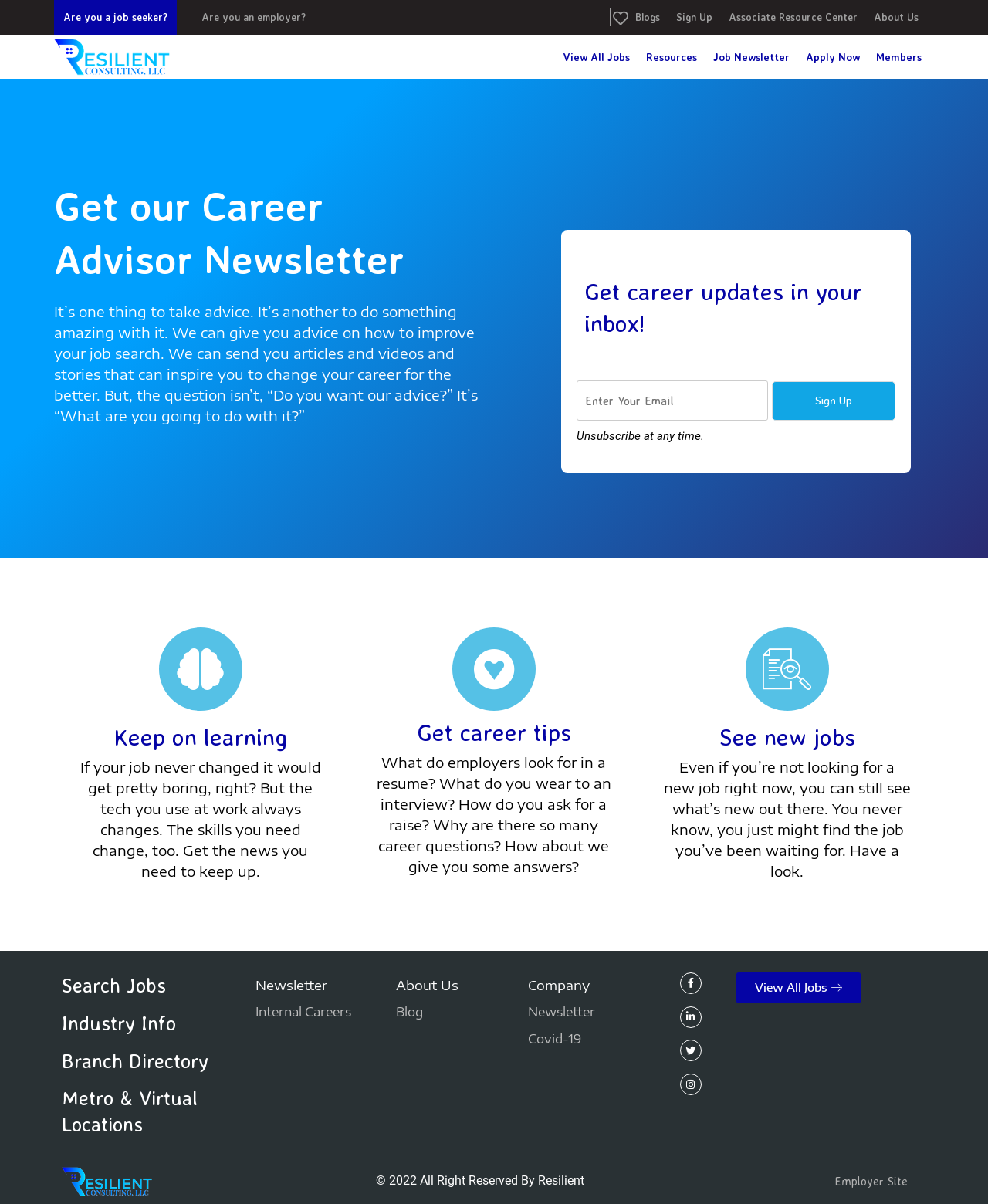Ascertain the bounding box coordinates for the UI element detailed here: "Associate Resource Center". The coordinates should be provided as [left, top, right, bottom] with each value being a float between 0 and 1.

[0.731, 0.0, 0.878, 0.029]